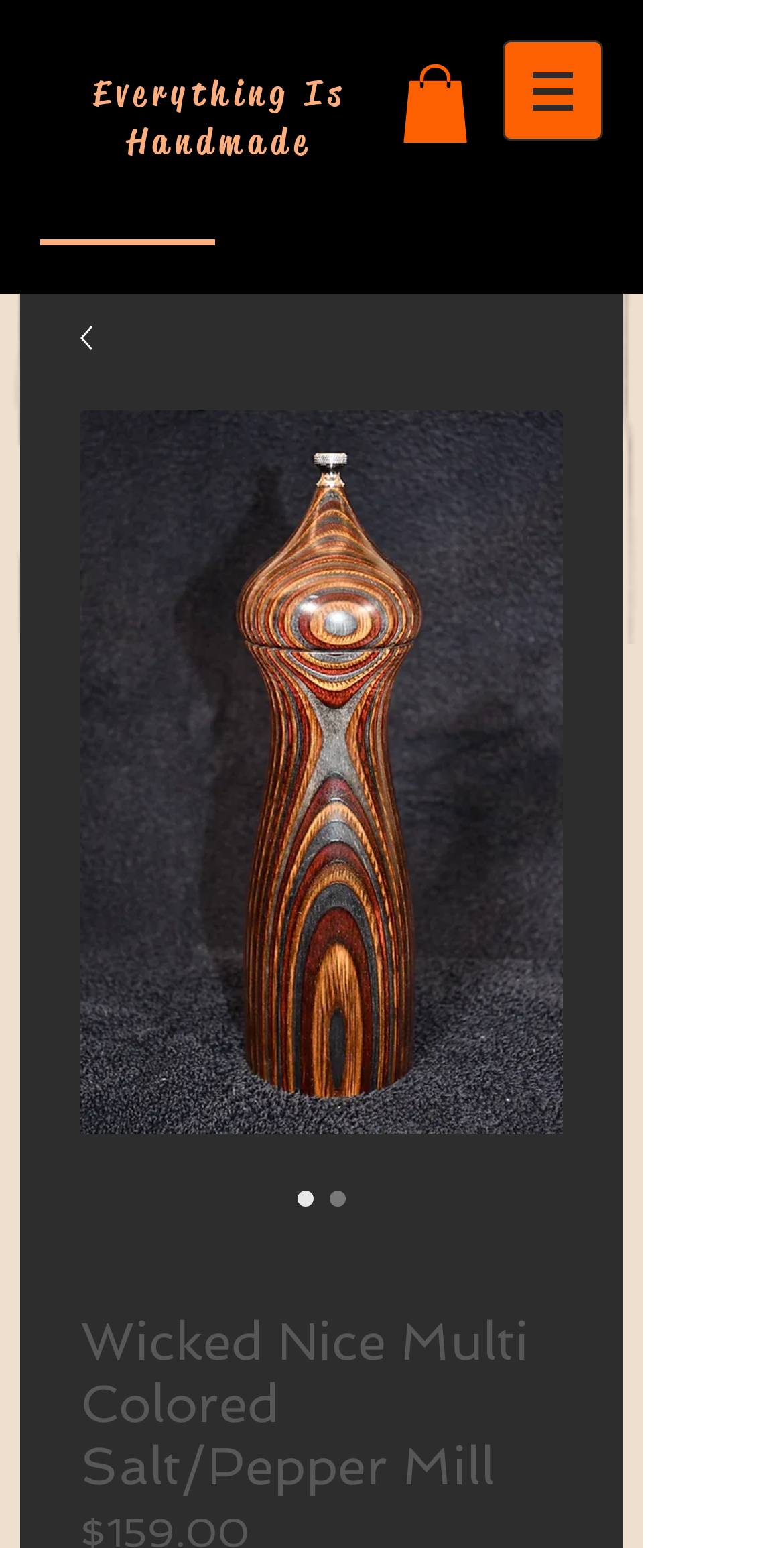What is the purpose of the radio buttons?
Could you answer the question in a detailed manner, providing as much information as possible?

I found the answer by looking at the radio buttons with the same label 'Wicked Nice Multi Colored Salt/Pepper Mill' which suggests that they are used to select different options or variations of the product.